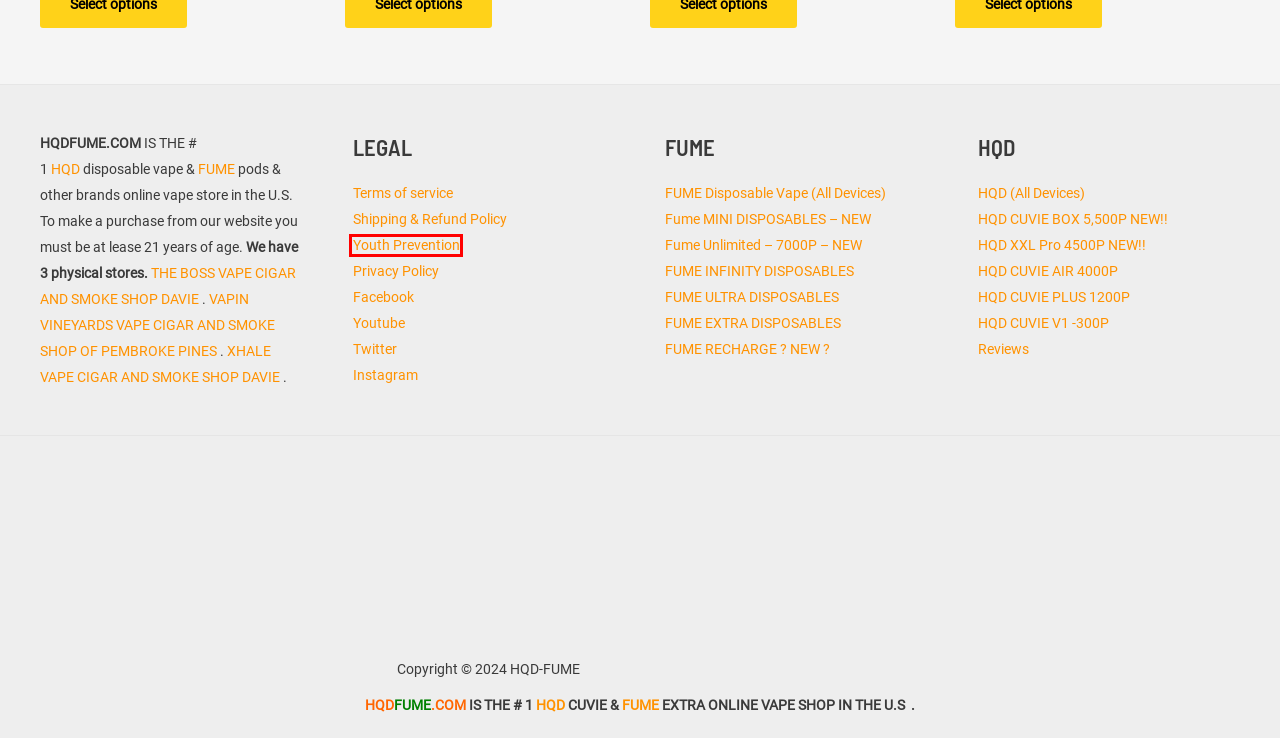You are provided with a screenshot of a webpage where a red rectangle bounding box surrounds an element. Choose the description that best matches the new webpage after clicking the element in the red bounding box. Here are the choices:
A. Youth Prevention - HQD-FUME
B. Reviews - HQD-FUME
C. HQD CUVIE AIR DISPOSABLE - $17.99 & FREE SHIPPING | HQD CUVIE
D. FUME ULTRA DISPOSABLE PODS - HQD-FUME
E. HQD Box - The NEW 5,500 Puffs Disposable vape device pen - HQD
F. FUME INFINITY DISPOSABLE | $17.99 | FREE SHIPPING - INIFINITY
G. HQD Cuvie Pro XXL - The NEW 4,500 Puffs Cuvie Pro Disposable vape
H. Fume Unlimited - The New 7000 Puffs Rechargeable batt - Fume Unlimited

A